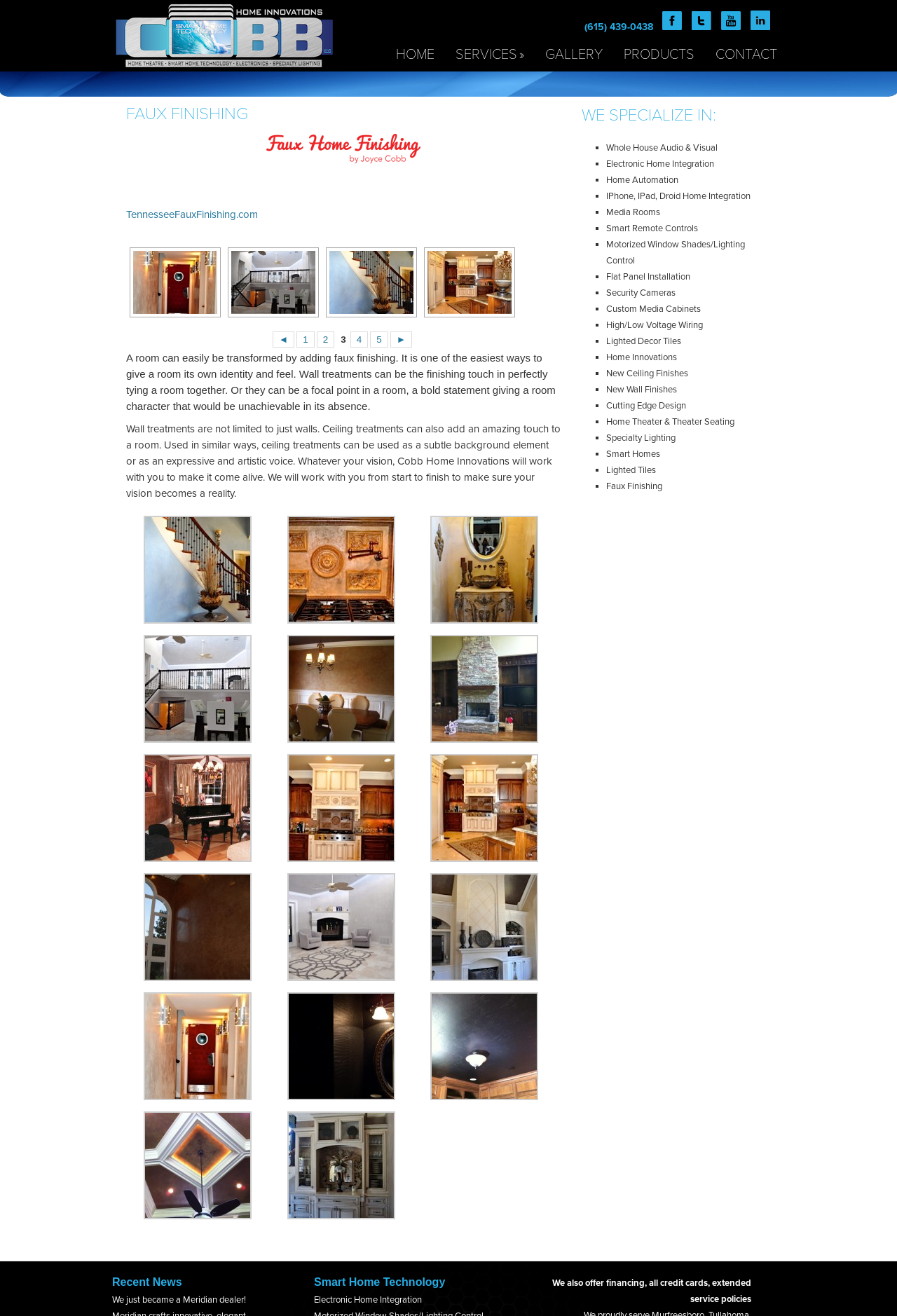Highlight the bounding box coordinates of the region I should click on to meet the following instruction: "Visit the HOME page".

[0.43, 0.03, 0.496, 0.053]